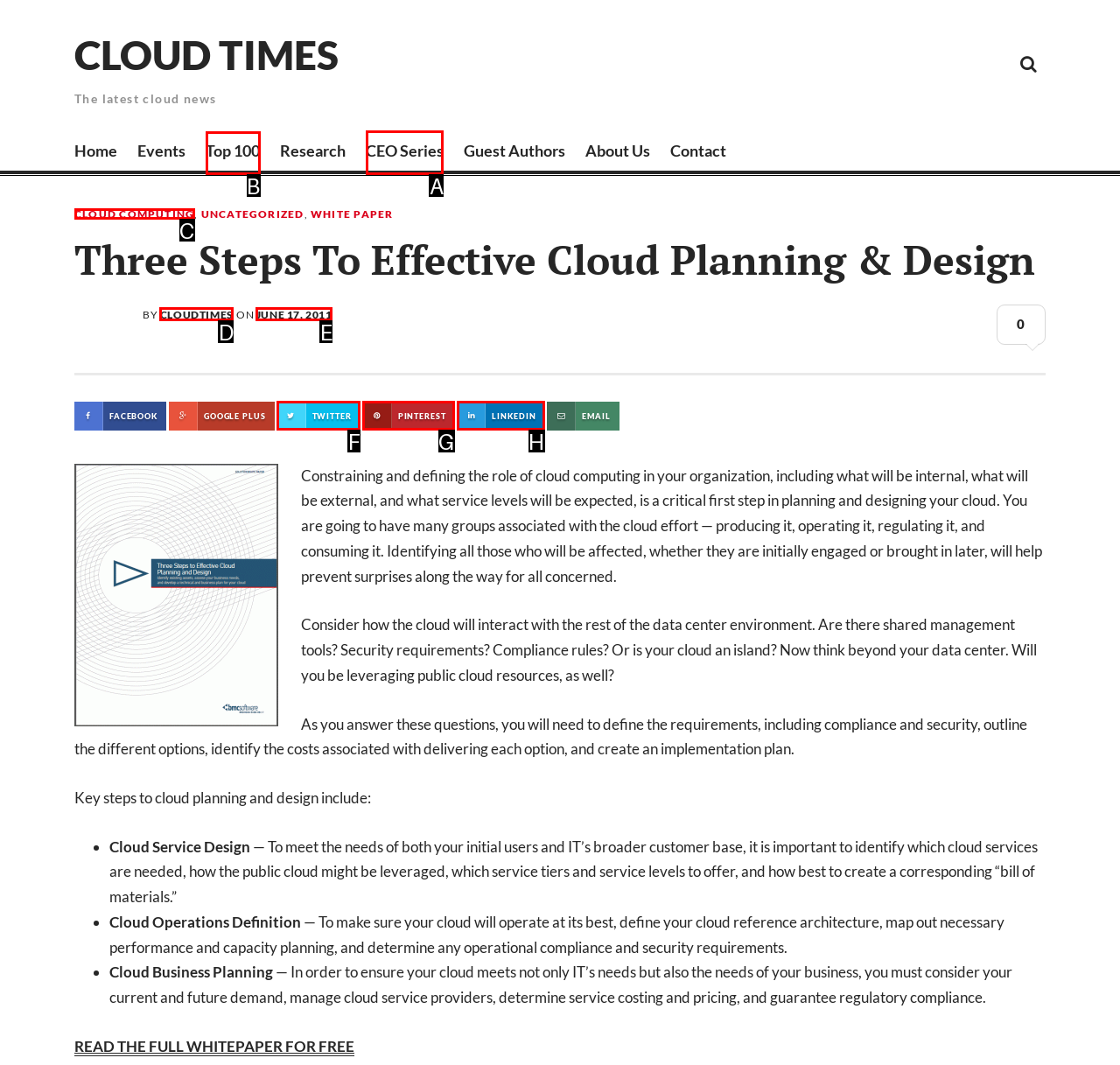Identify the correct UI element to click to achieve the task: Check the 'CEO Series' section.
Answer with the letter of the appropriate option from the choices given.

A